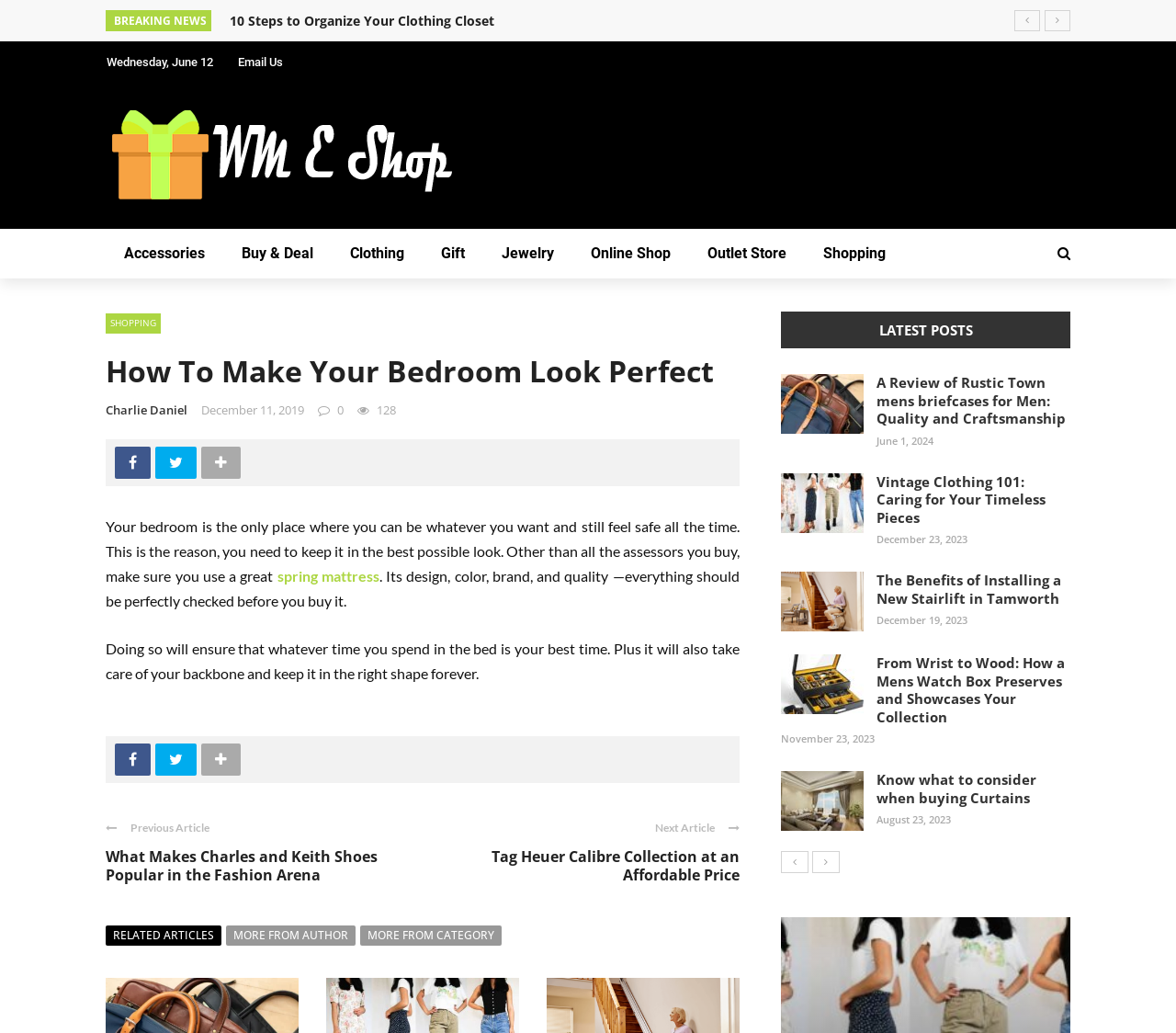Can you find the bounding box coordinates for the element that needs to be clicked to execute this instruction: "Click on '10 Steps to Organize Your Clothing Closet'"? The coordinates should be given as four float numbers between 0 and 1, i.e., [left, top, right, bottom].

[0.195, 0.012, 0.42, 0.028]